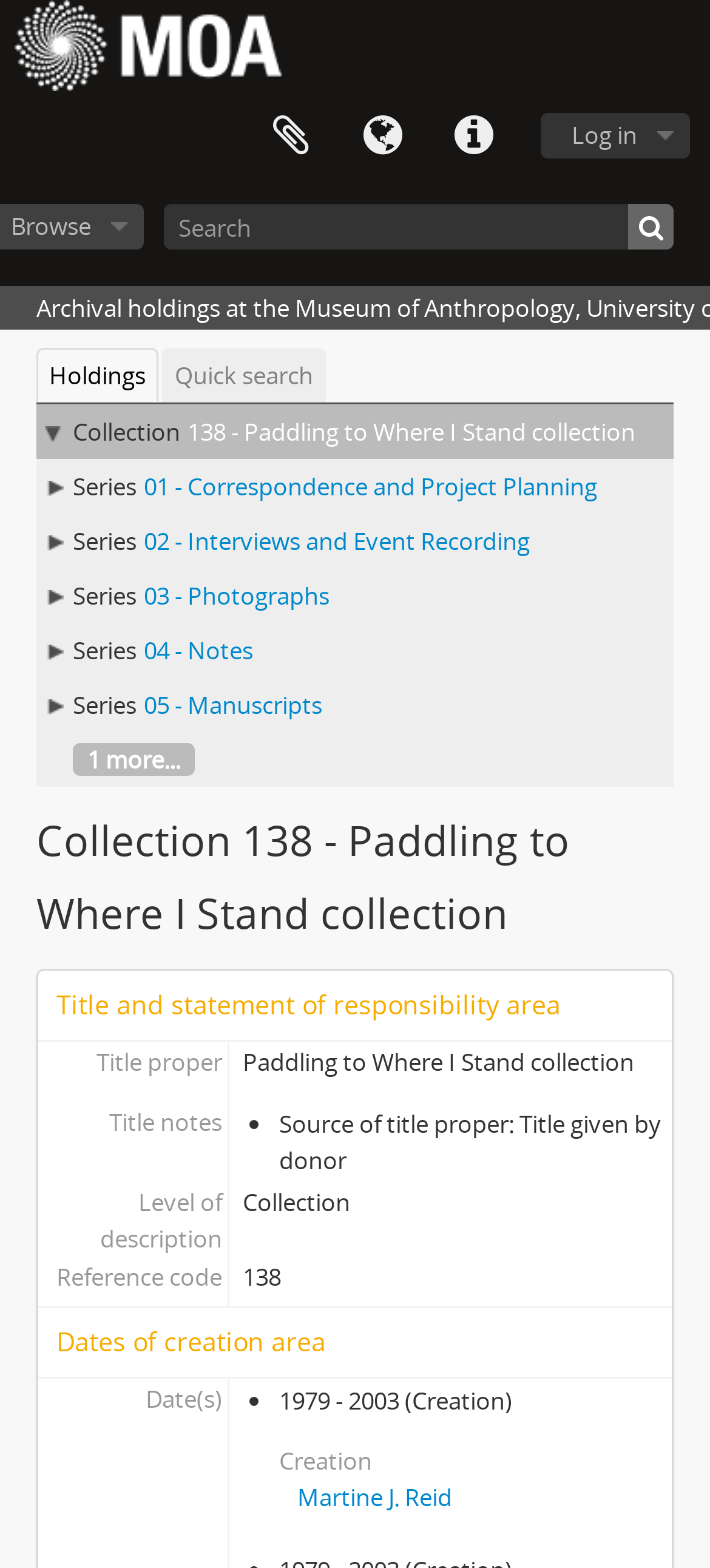Pinpoint the bounding box coordinates of the area that must be clicked to complete this instruction: "Edit the title and statement of responsibility area".

[0.054, 0.619, 0.946, 0.664]